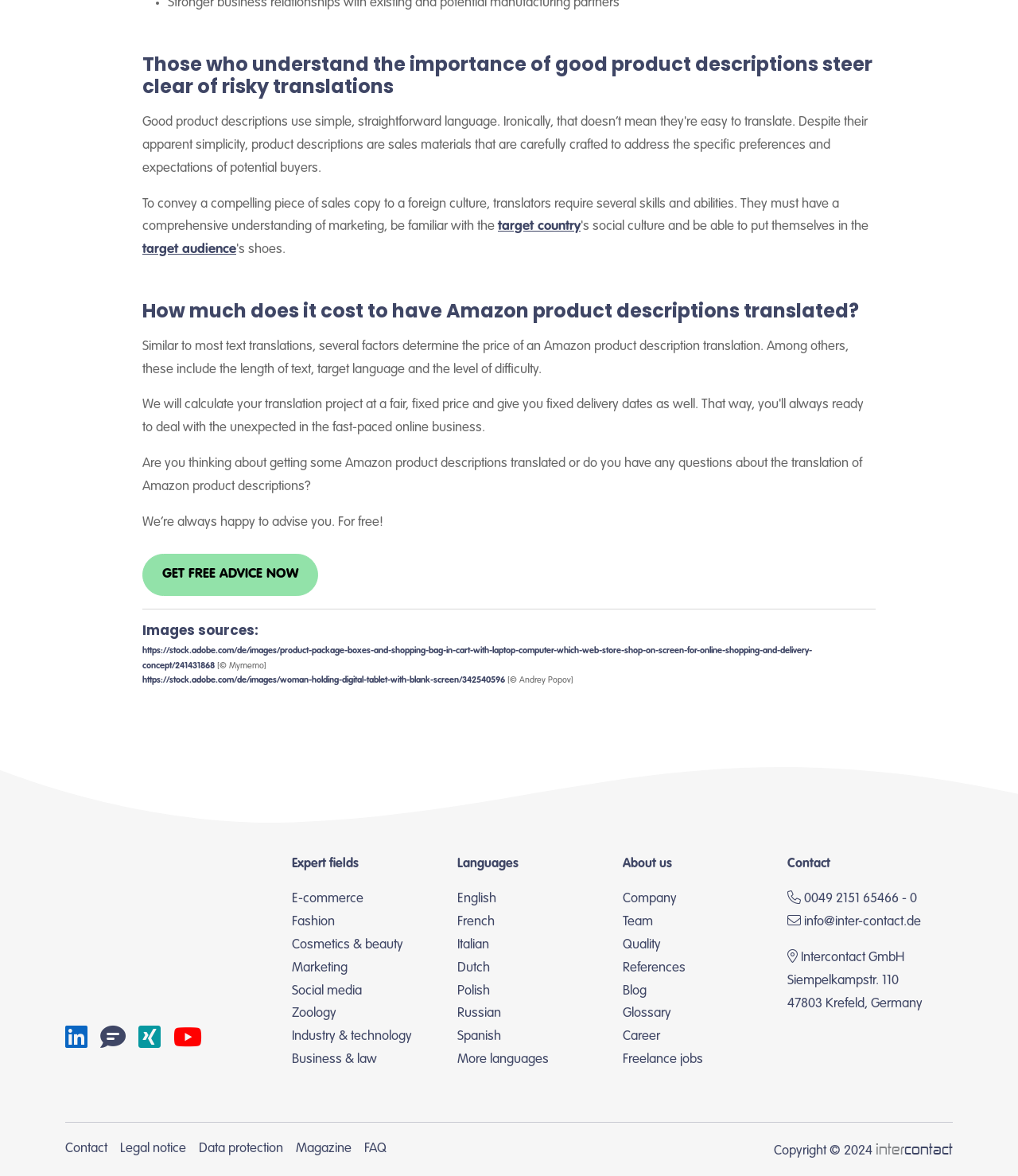Please give the bounding box coordinates of the area that should be clicked to fulfill the following instruction: "Translate to English". The coordinates should be in the format of four float numbers from 0 to 1, i.e., [left, top, right, bottom].

[0.449, 0.759, 0.487, 0.77]